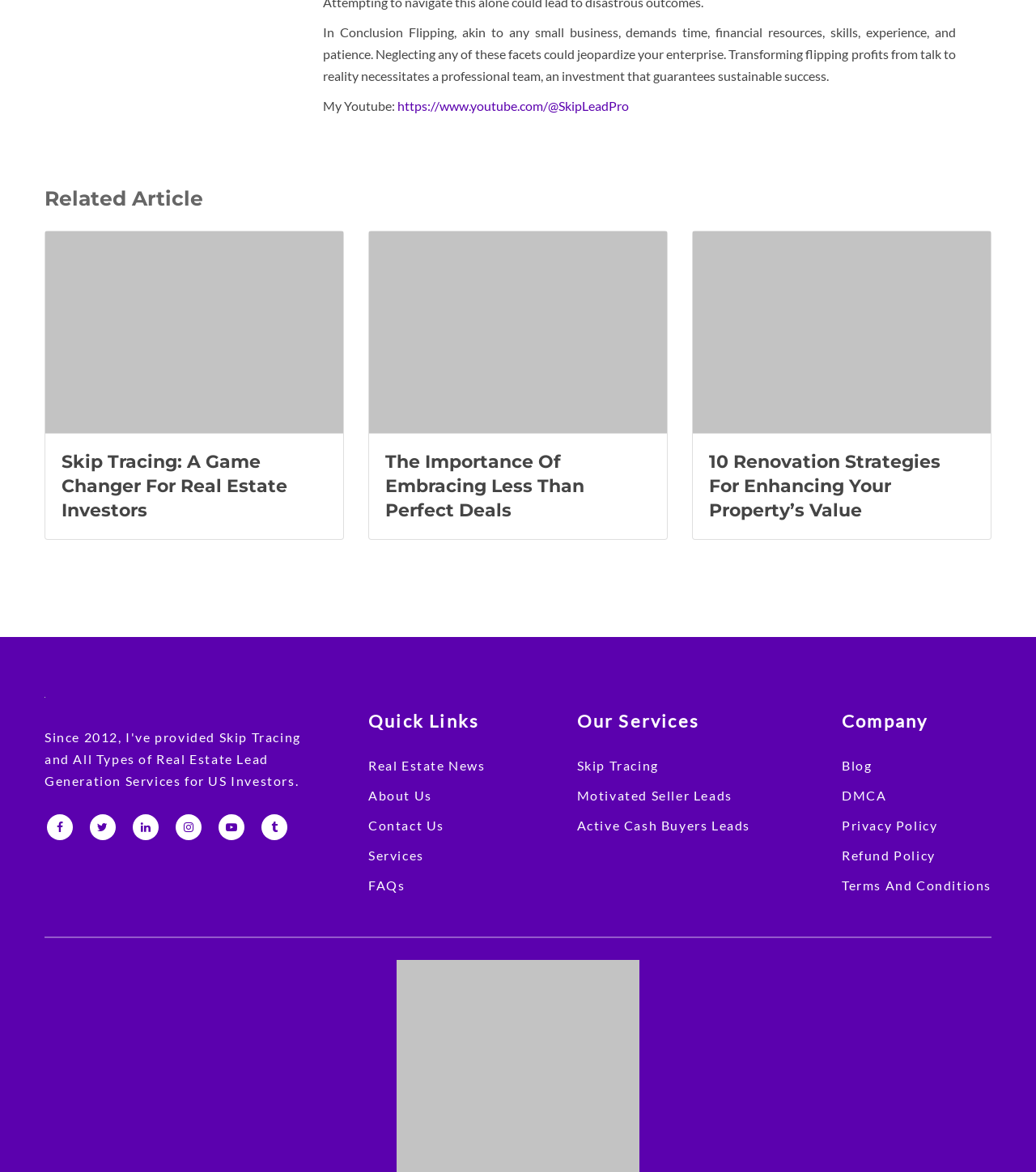Given the element description: "Company", predict the bounding box coordinates of the UI element it refers to, using four float numbers between 0 and 1, i.e., [left, top, right, bottom].

[0.812, 0.606, 0.957, 0.625]